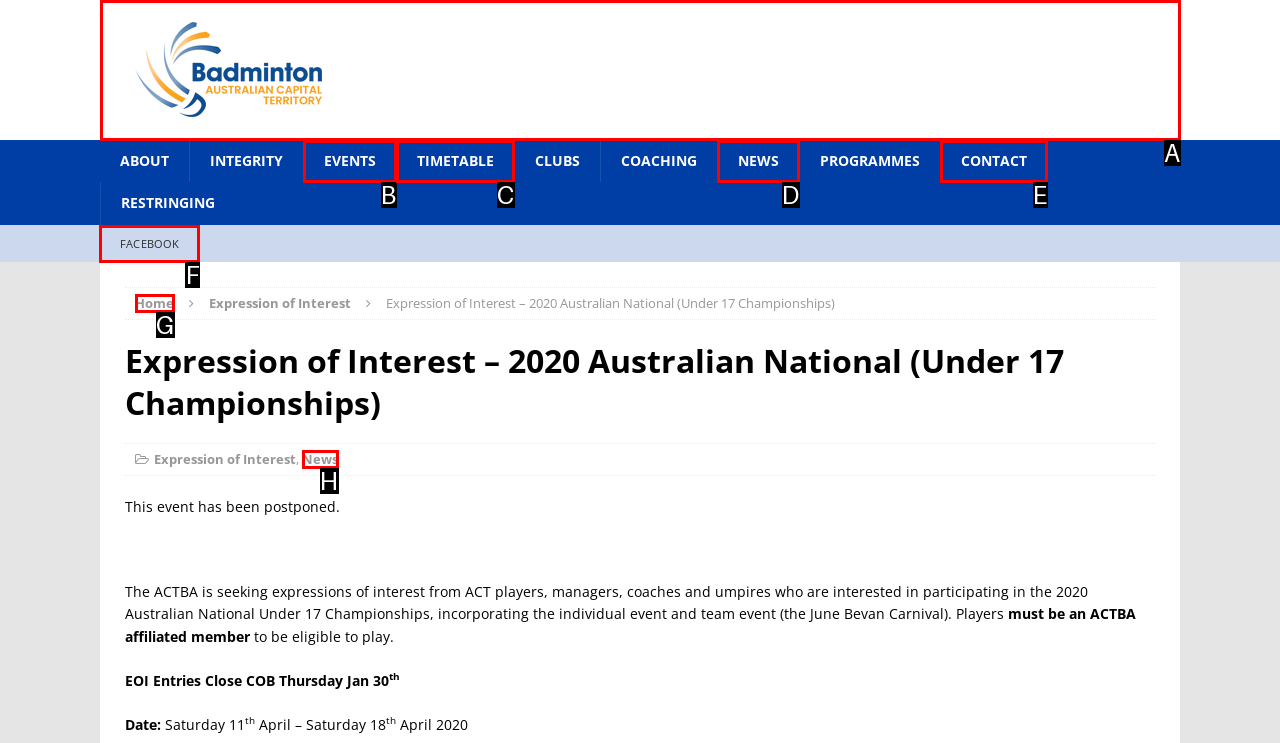From the options shown in the screenshot, tell me which lettered element I need to click to complete the task: Visit FACEBOOK.

F